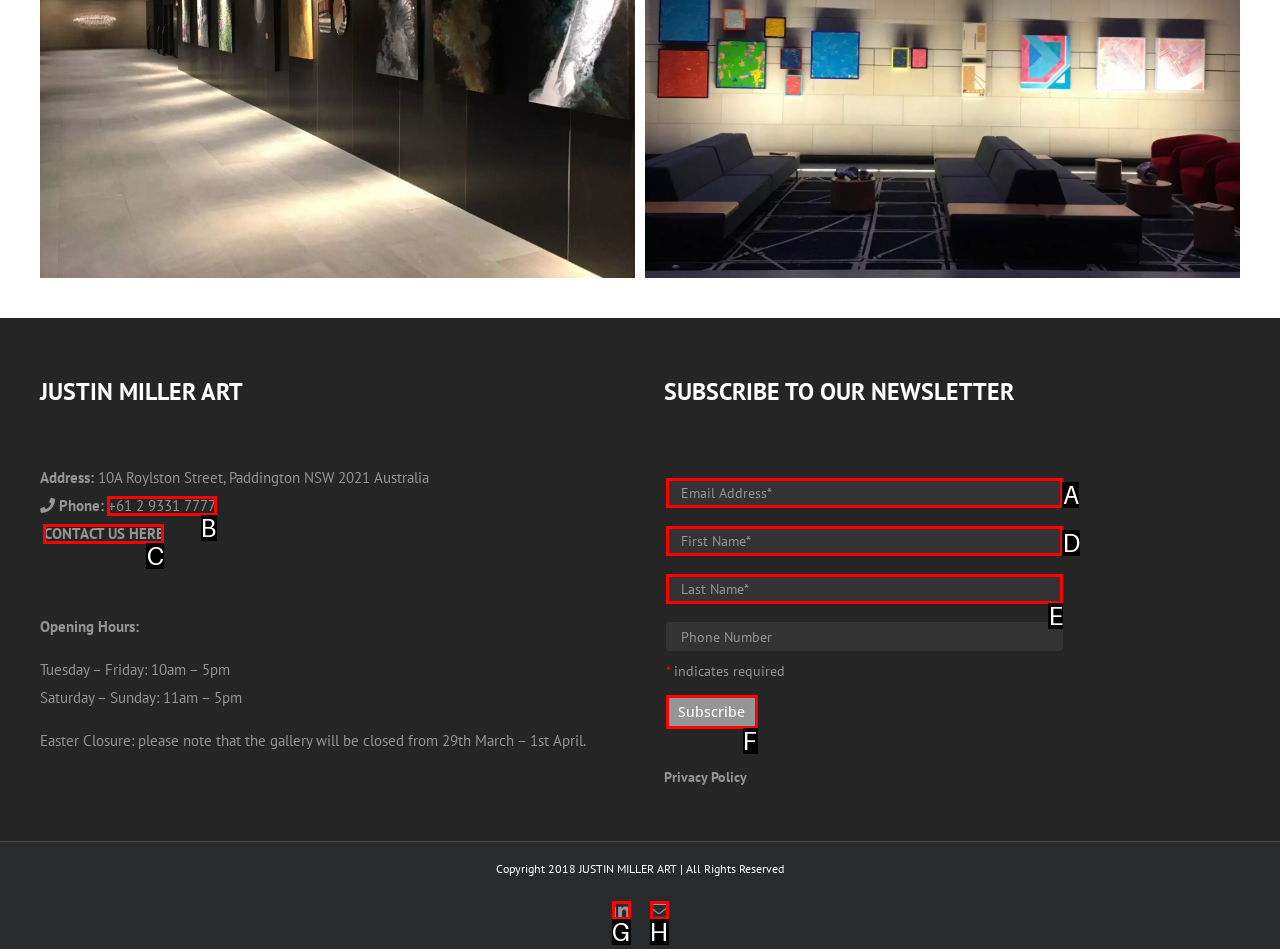Select the HTML element to finish the task: Call the phone number Reply with the letter of the correct option.

B